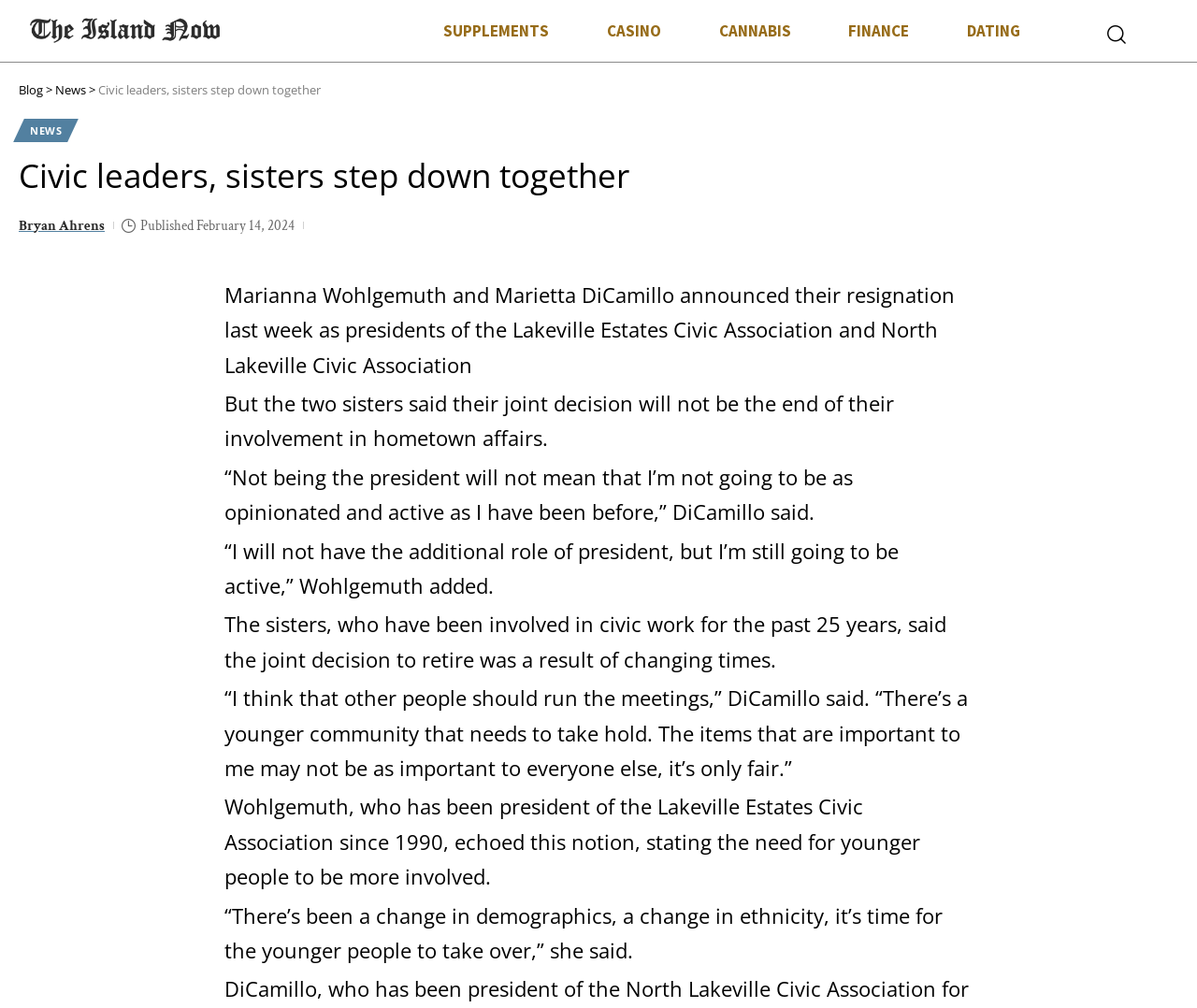Identify the bounding box coordinates for the region of the element that should be clicked to carry out the instruction: "Click on the 'Blog' link". The bounding box coordinates should be four float numbers between 0 and 1, i.e., [left, top, right, bottom].

[0.016, 0.081, 0.036, 0.097]